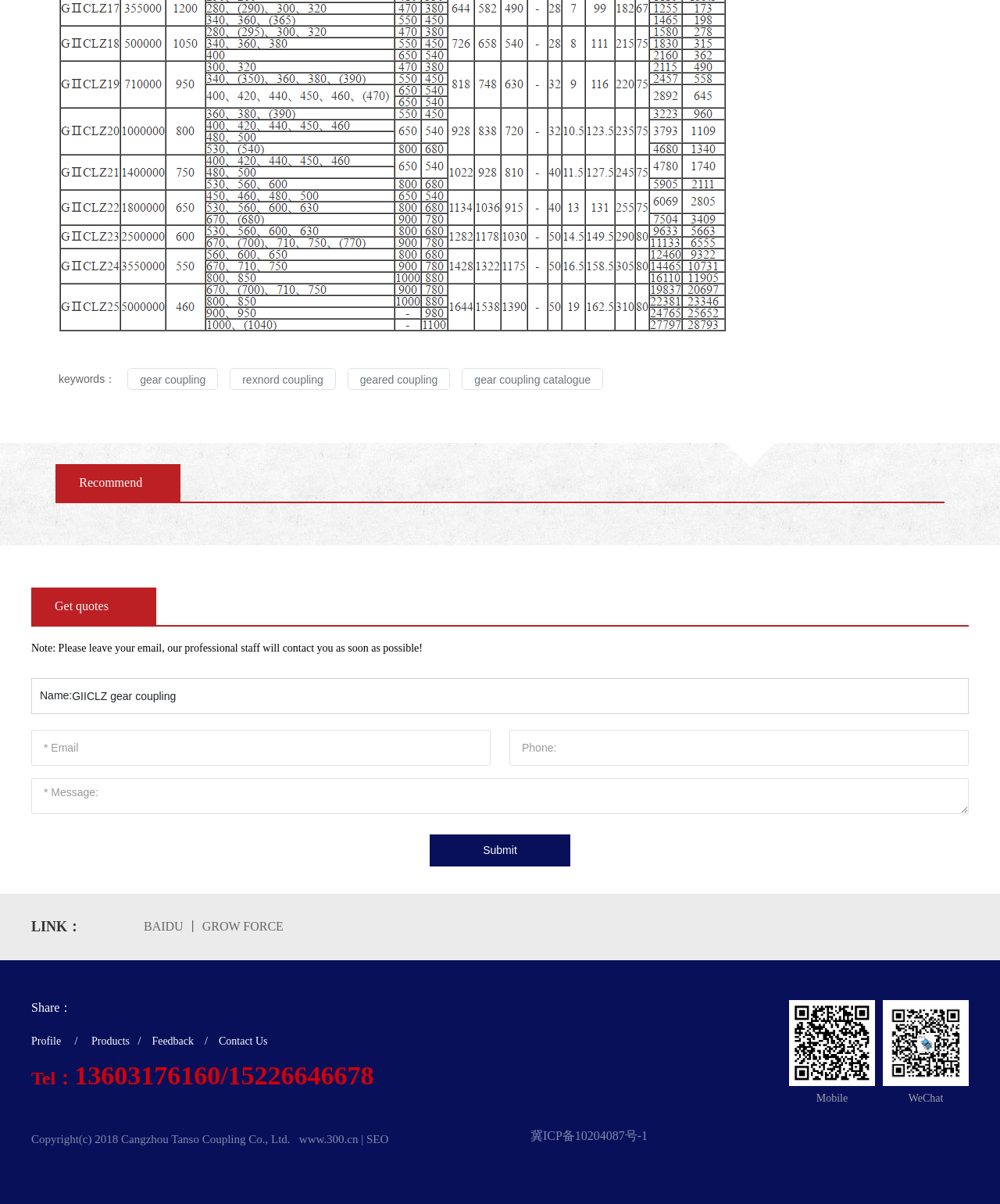What is the purpose of the 'Get quotes' button?
Make sure to answer the question with a detailed and comprehensive explanation.

I inferred the purpose of the 'Get quotes' button by its location on the webpage, which suggests that it is related to requesting a quote for a product or service.